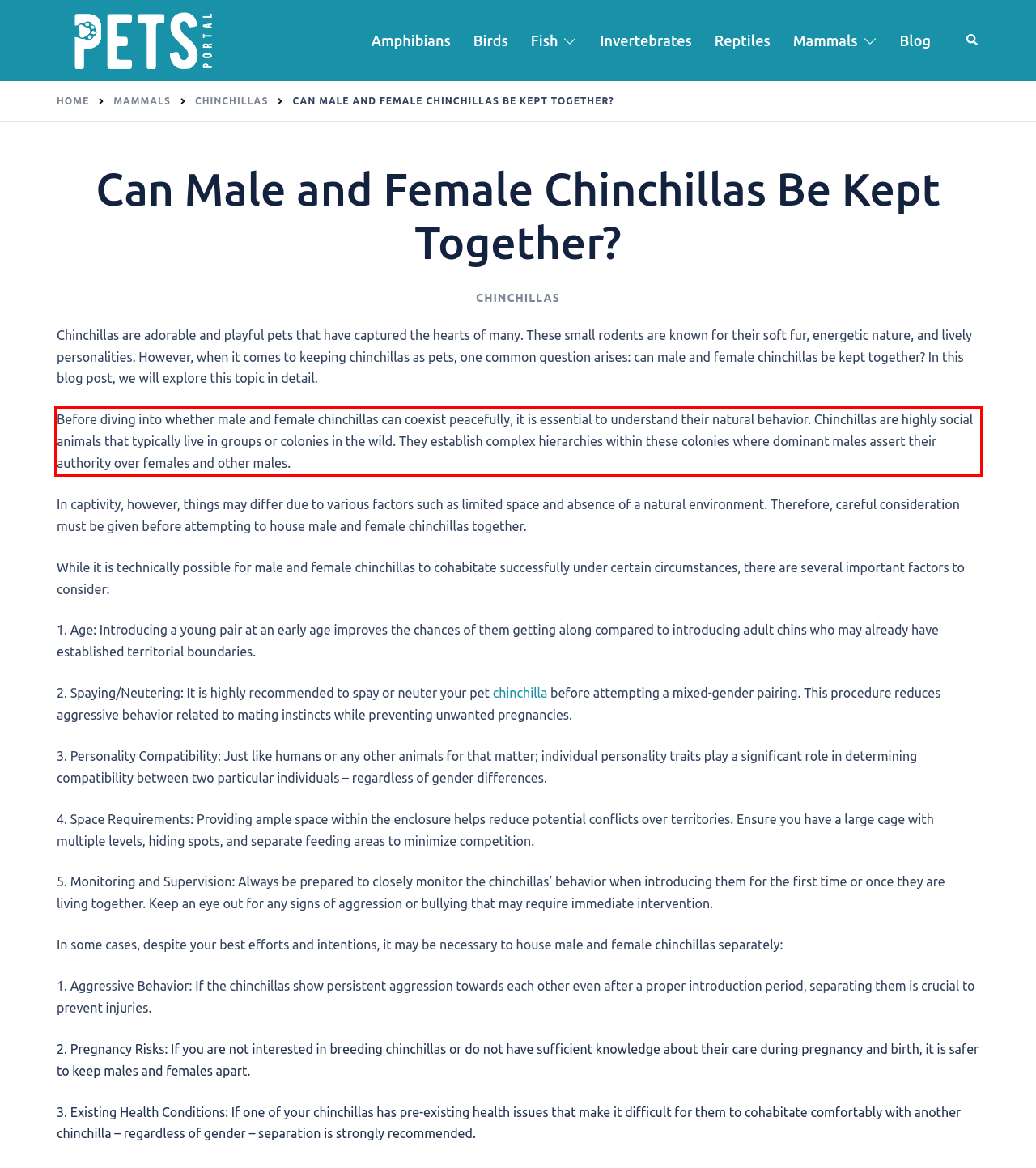Given the screenshot of the webpage, identify the red bounding box, and recognize the text content inside that red bounding box.

Before diving into whether male and female chinchillas can coexist peacefully, it is essential to understand their natural behavior. Chinchillas are highly social animals that typically live in groups or colonies in the wild. They establish complex hierarchies within these colonies where dominant males assert their authority over females and other males.